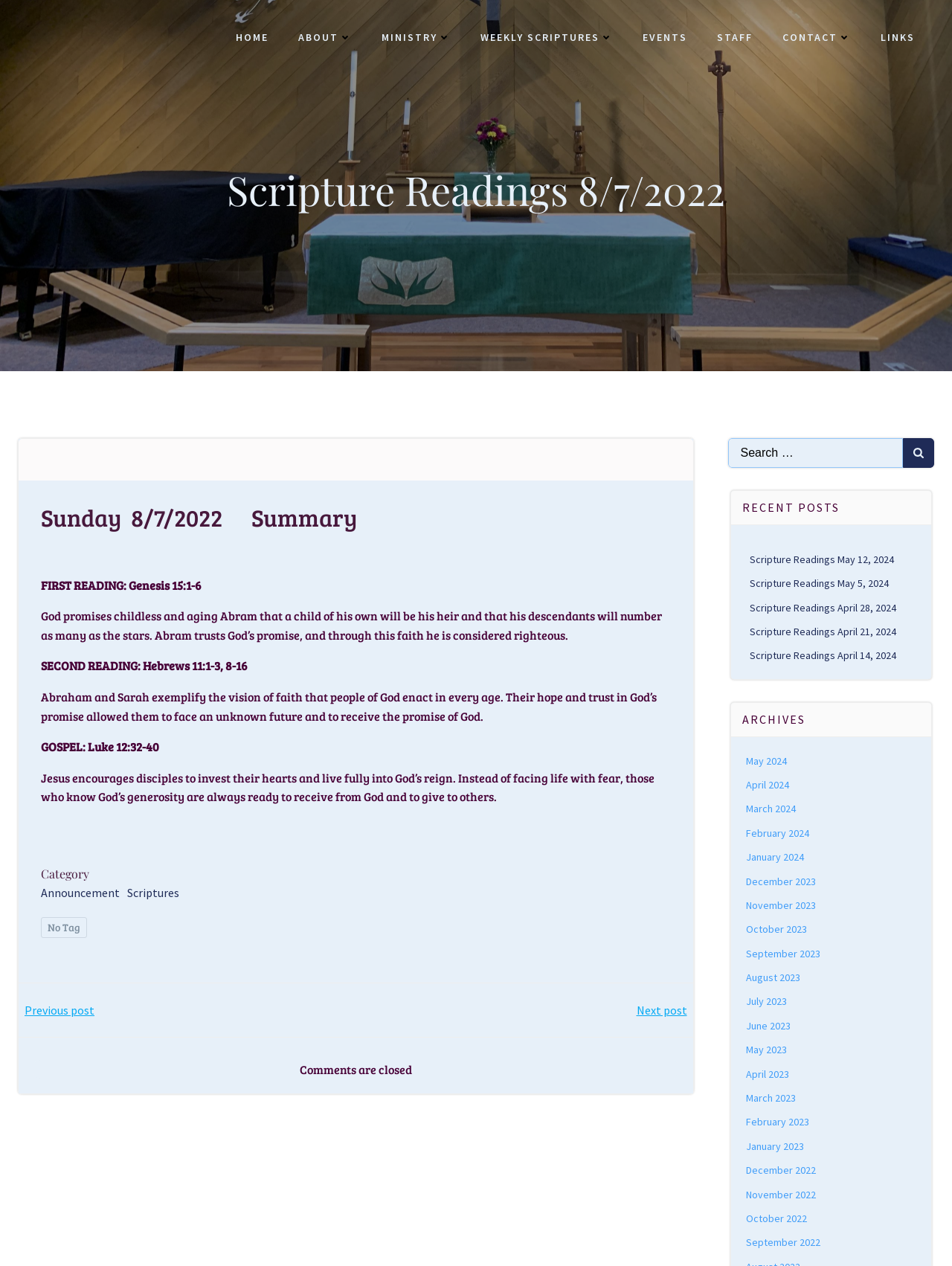Please specify the bounding box coordinates of the region to click in order to perform the following instruction: "Go to the ARCHIVES section".

[0.768, 0.555, 0.978, 0.582]